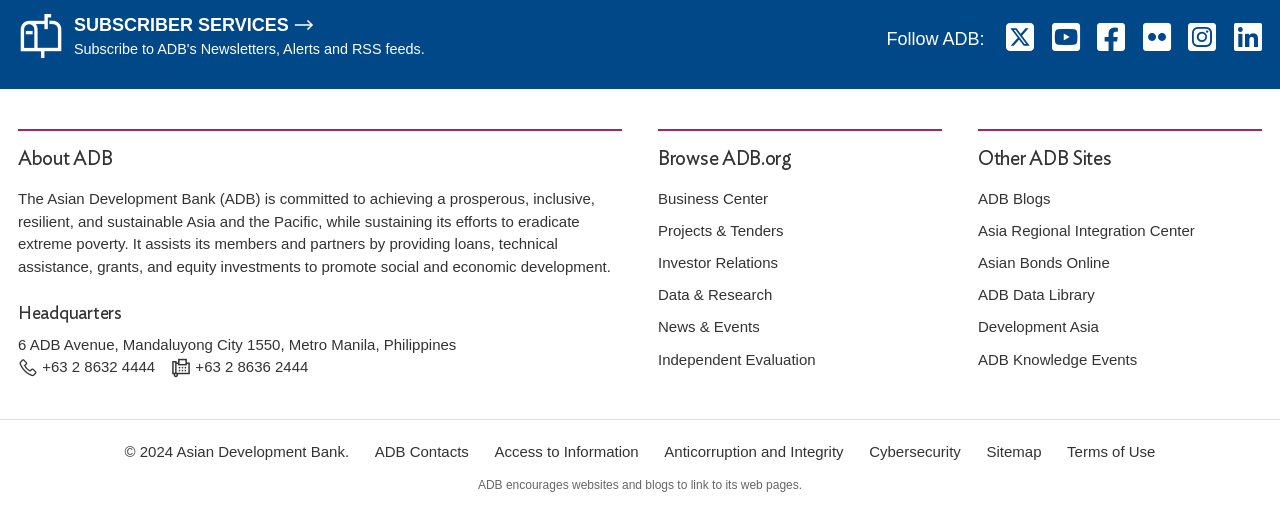Answer succinctly with a single word or phrase:
What is the phone number of the bank?

+63 2 8632 4444